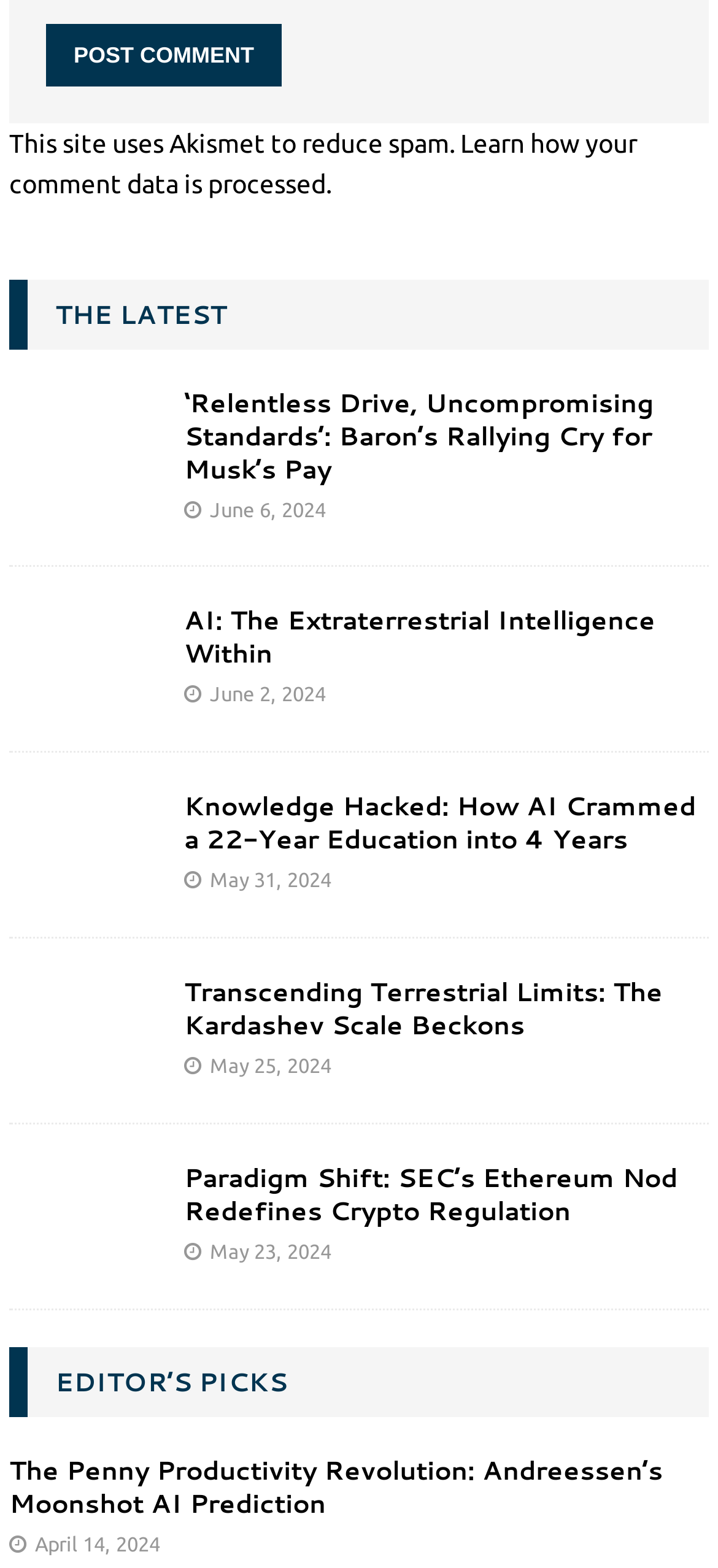Please provide the bounding box coordinates for the element that needs to be clicked to perform the instruction: "read article about Tesla and Elon Musk". The coordinates must consist of four float numbers between 0 and 1, formatted as [left, top, right, bottom].

[0.013, 0.294, 0.218, 0.313]